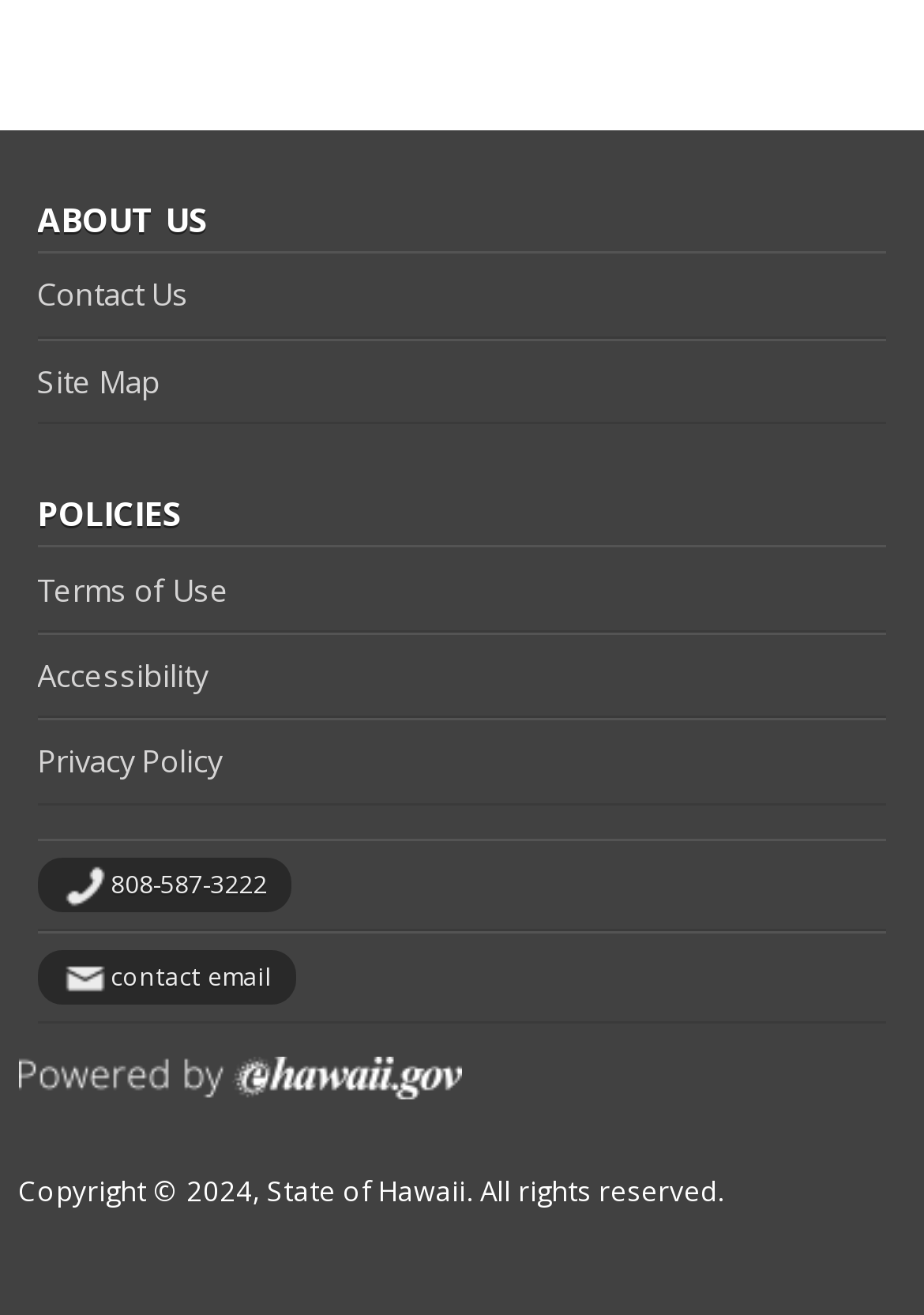Find the bounding box coordinates of the clickable area that will achieve the following instruction: "contact us".

None